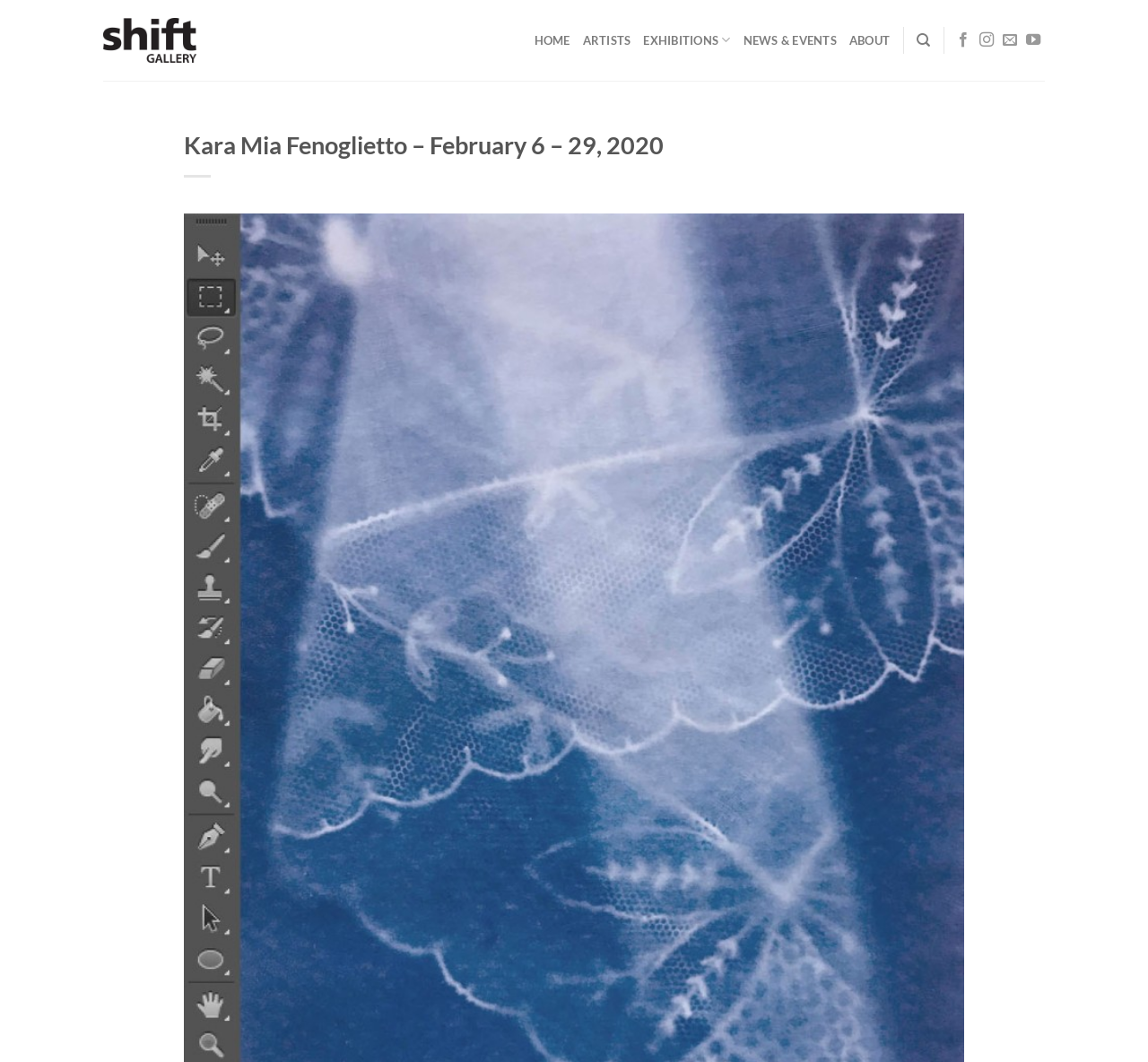What is the name of the gallery?
Can you provide an in-depth and detailed response to the question?

I found the answer by looking at the top-left corner of the webpage, which contains a link with the text 'Shift Gallery'. This is likely the name of the gallery.